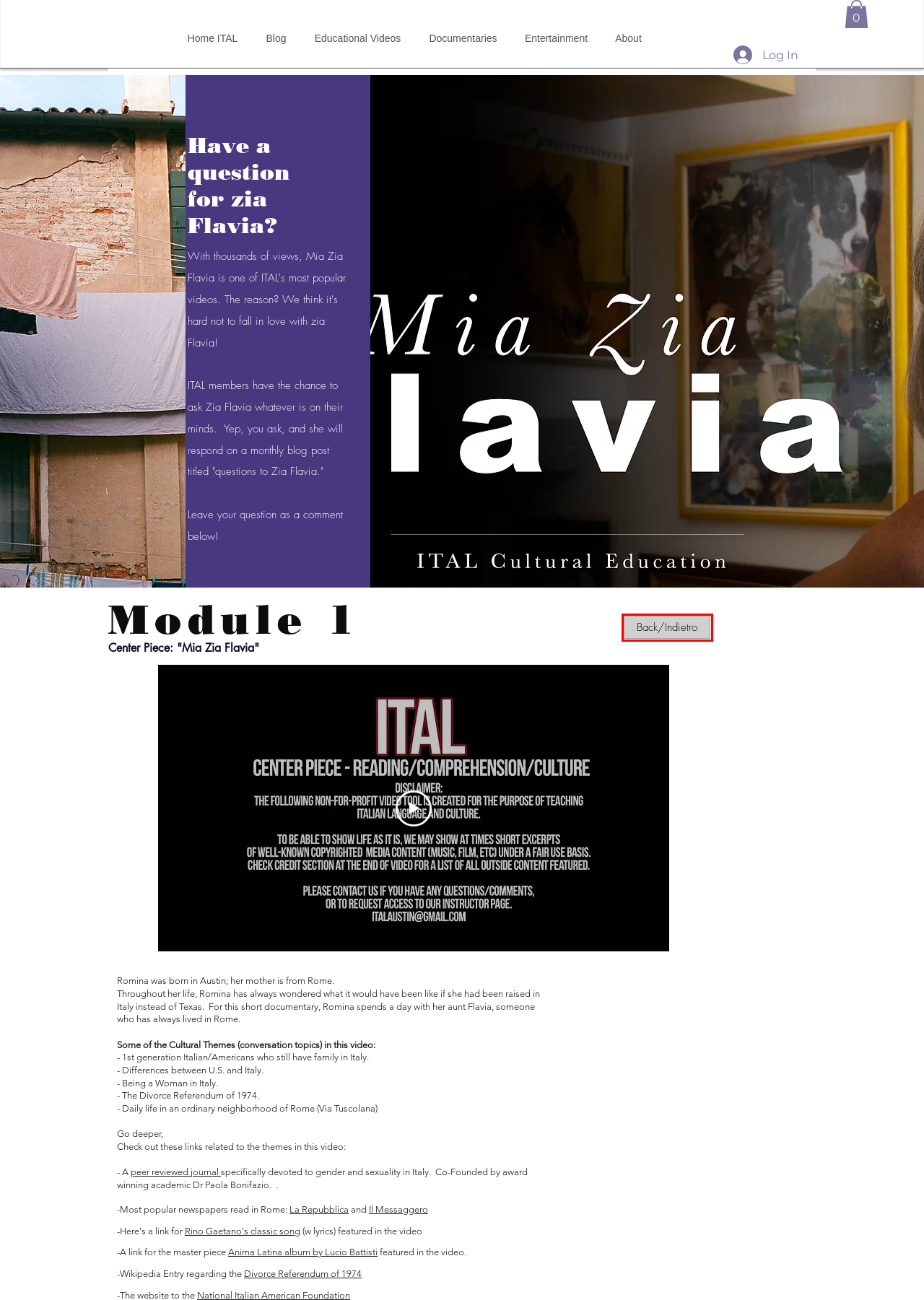You have a screenshot of a webpage with a red bounding box around a UI element. Determine which webpage description best matches the new webpage that results from clicking the element in the bounding box. Here are the candidates:
A. About | Education Is Boring
B. la Repubblica - News in tempo reale - Le notizie e i video di politica, cronaca, economia, sport
C. Cart | Education Is Boring
D. Il Messaggero
E. Module 1 | Education Is Boring
F. gender/sexuality/italy
G. Texan Italian Learn Italian
H. Entertainment | Education Is Boring

E